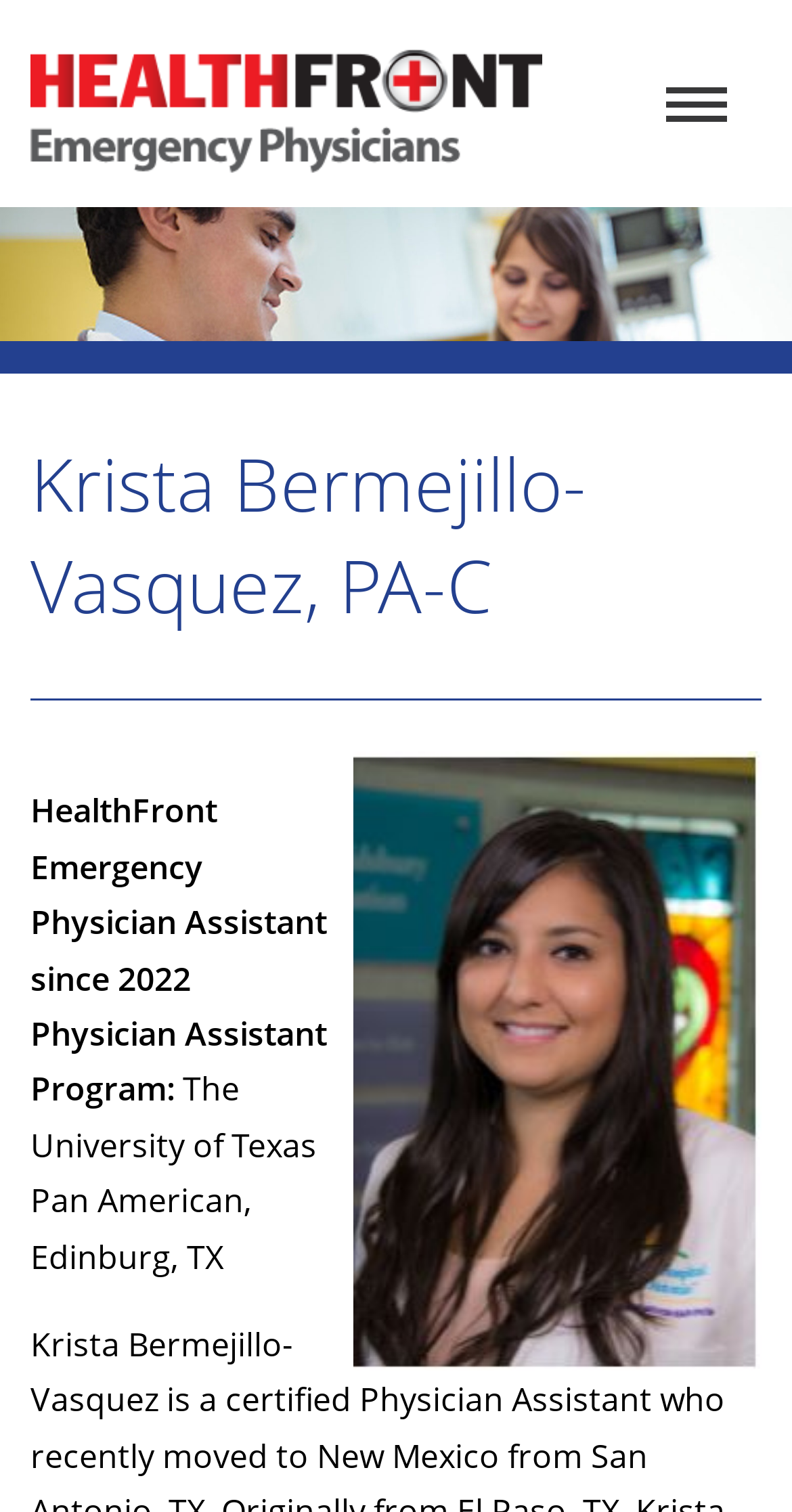Where did Krista Bermejillo-Vasquez study?
Using the image, elaborate on the answer with as much detail as possible.

According to the webpage, Krista Bermejillo-Vasquez studied at The University of Texas Pan American, Edinburg, TX, as mentioned in the StaticText element 'The University of Texas Pan American, Edinburg, TX'.